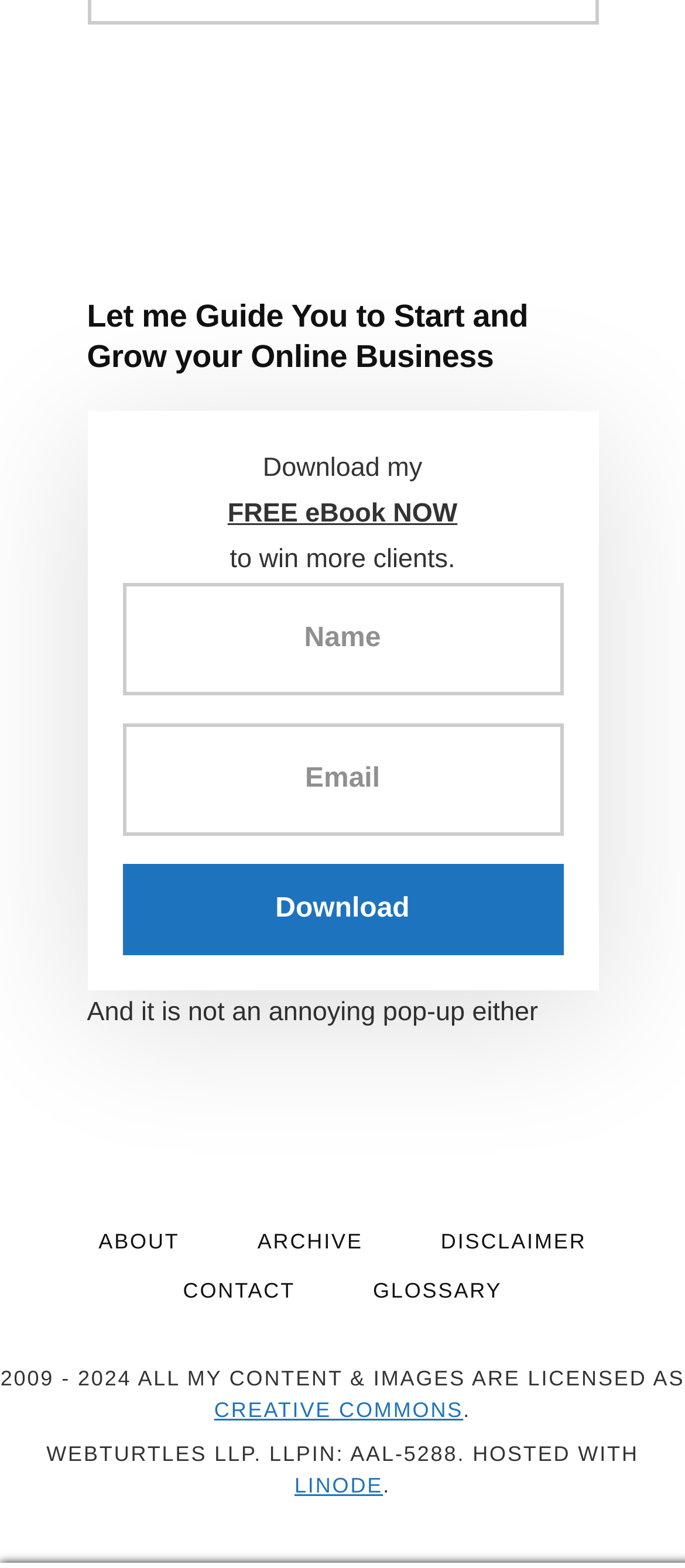Please examine the image and answer the question with a detailed explanation:
How many navigation links are there?

There are five navigation links, namely 'ABOUT', 'ARCHIVE', 'DISCLAIMER', 'CONTACT', and 'GLOSSARY', which can be seen from the link elements under the navigation element with ID 41.